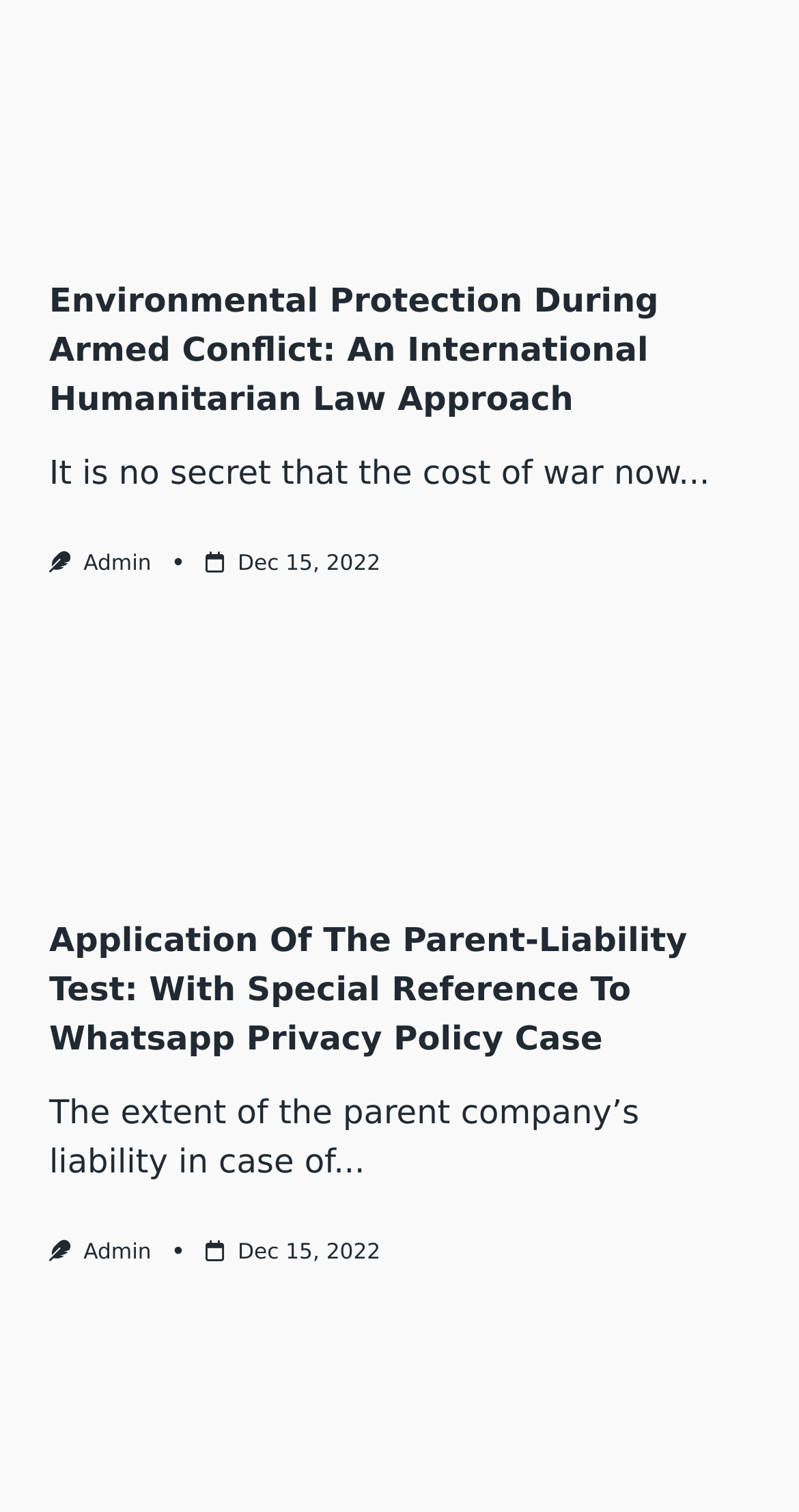Predict the bounding box of the UI element based on this description: "admin".

[0.104, 0.364, 0.189, 0.381]